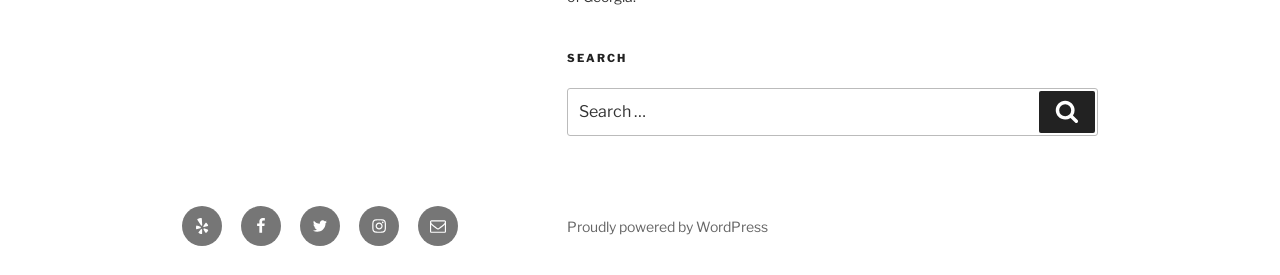Please identify the bounding box coordinates of the element I need to click to follow this instruction: "Visit Twitter".

[0.234, 0.751, 0.266, 0.896]